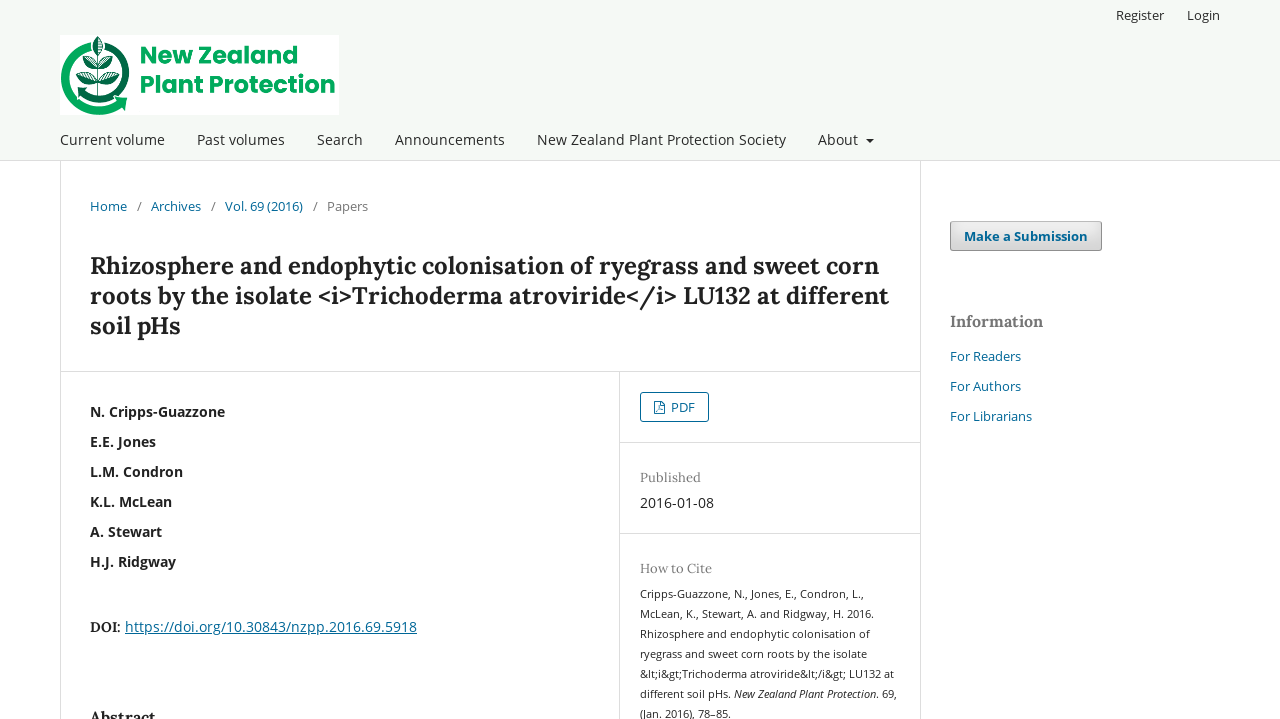Explain the contents of the webpage comprehensively.

This webpage is about a research paper titled "Rhizosphere and endophytic colonisation of ryegrass and sweet corn roots by the isolate Trichoderma atroviride LU132 at different soil pHs" published in the New Zealand Plant Protection journal. 

At the top left, there is a small image and a link. Below them, there is a navigation menu with links to "Current volume", "Past volumes", "Search", "Announcements", and "New Zealand Plant Protection Society". 

To the right of the navigation menu, there are two links: "Register" and "Login". 

Below the navigation menu, there is another navigation menu with links to "Home", "Archives", and "Vol. 69 (2016)". 

The main content of the webpage is the research paper. The title of the paper is displayed prominently, followed by the authors' names: N. Cripps-Guazzone, E.E. Jones, L.M. Condron, K.L. McLean, A. Stewart, and H.J. Ridgway. 

Below the authors' names, there is a DOI link and a PDF link. The publication date of the paper is displayed as "2016-01-08". 

There is also a section titled "How to Cite" with the citation information for the paper. 

On the right side of the webpage, there is a sidebar with links to "Make a Submission", "For Readers", "For Authors", and "For Librarians".